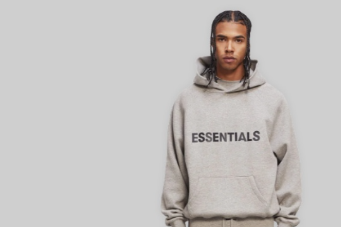Provide a one-word or one-phrase answer to the question:
What is written across the front of the hoodie?

ESSENTIALS